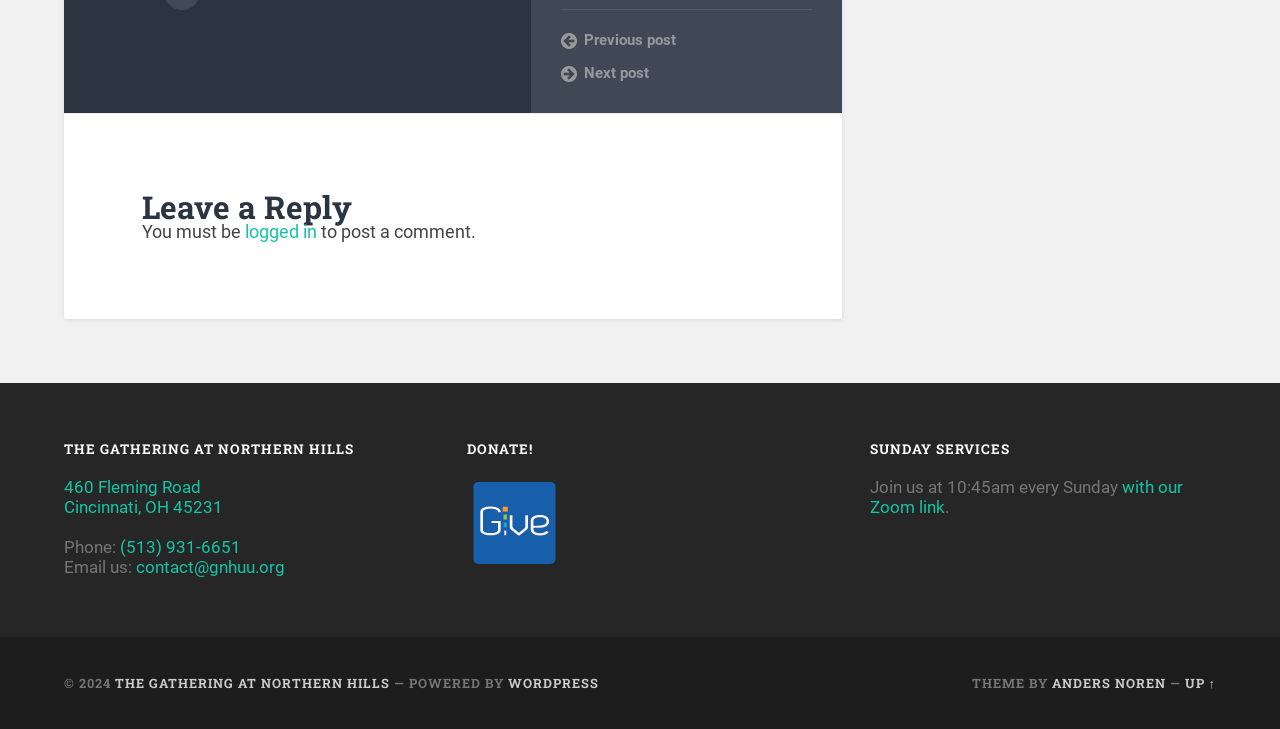Use a single word or phrase to answer the question: 
What is the email address of the church?

contact@gnhuu.org